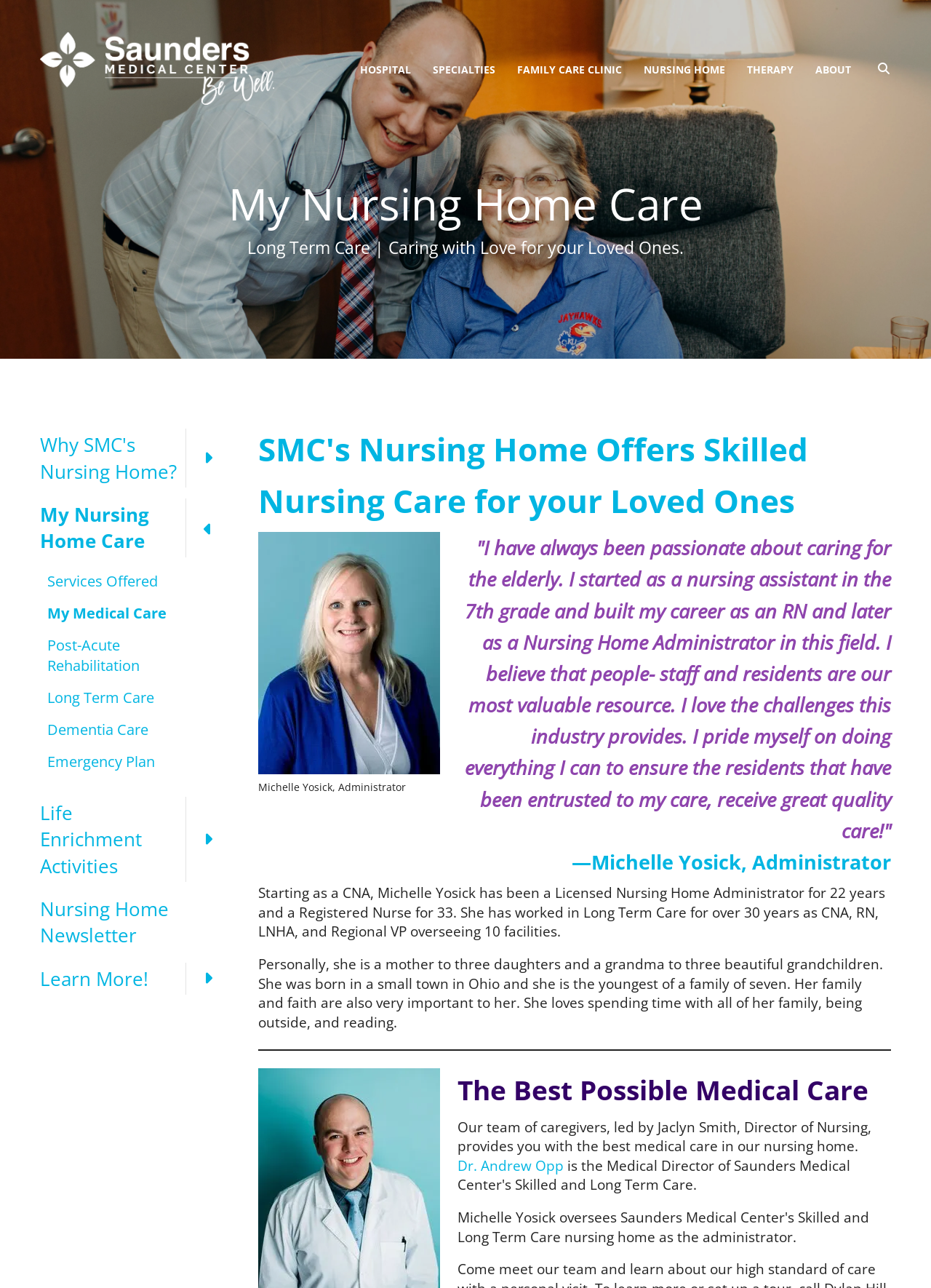Determine the title of the webpage and give its text content.

My Nursing Home Care